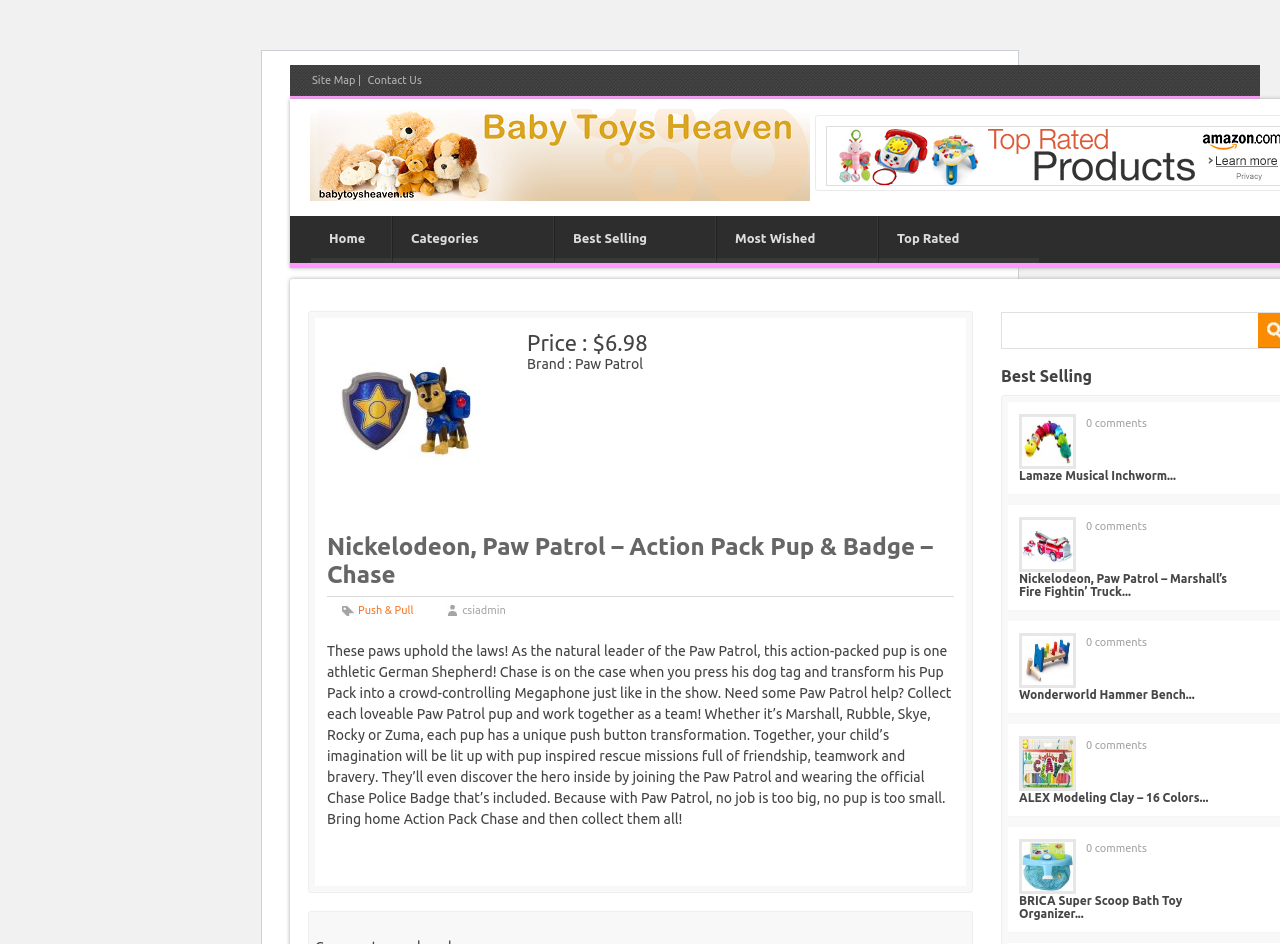Please specify the bounding box coordinates of the clickable section necessary to execute the following command: "Read more about the product description".

[0.255, 0.681, 0.743, 0.876]